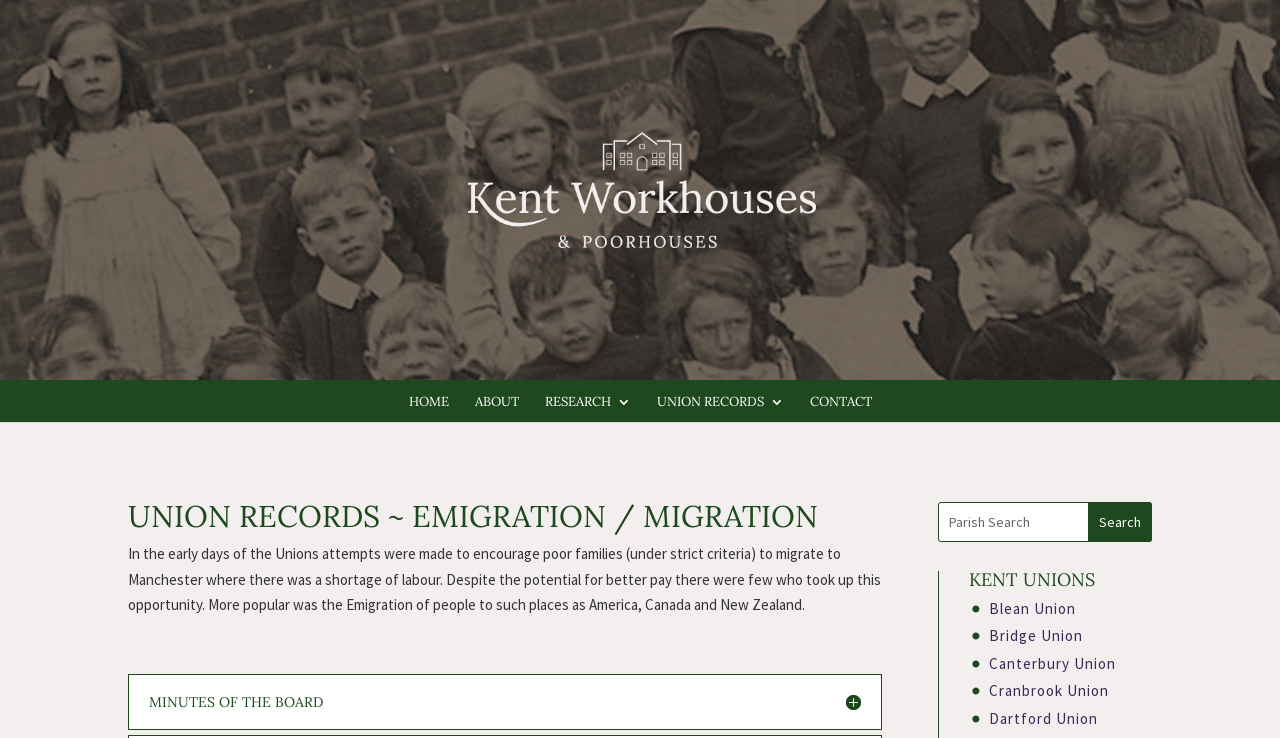Using the element description: "name="s" placeholder="Parish Search"", determine the bounding box coordinates for the specified UI element. The coordinates should be four float numbers between 0 and 1, [left, top, right, bottom].

[0.733, 0.681, 0.9, 0.735]